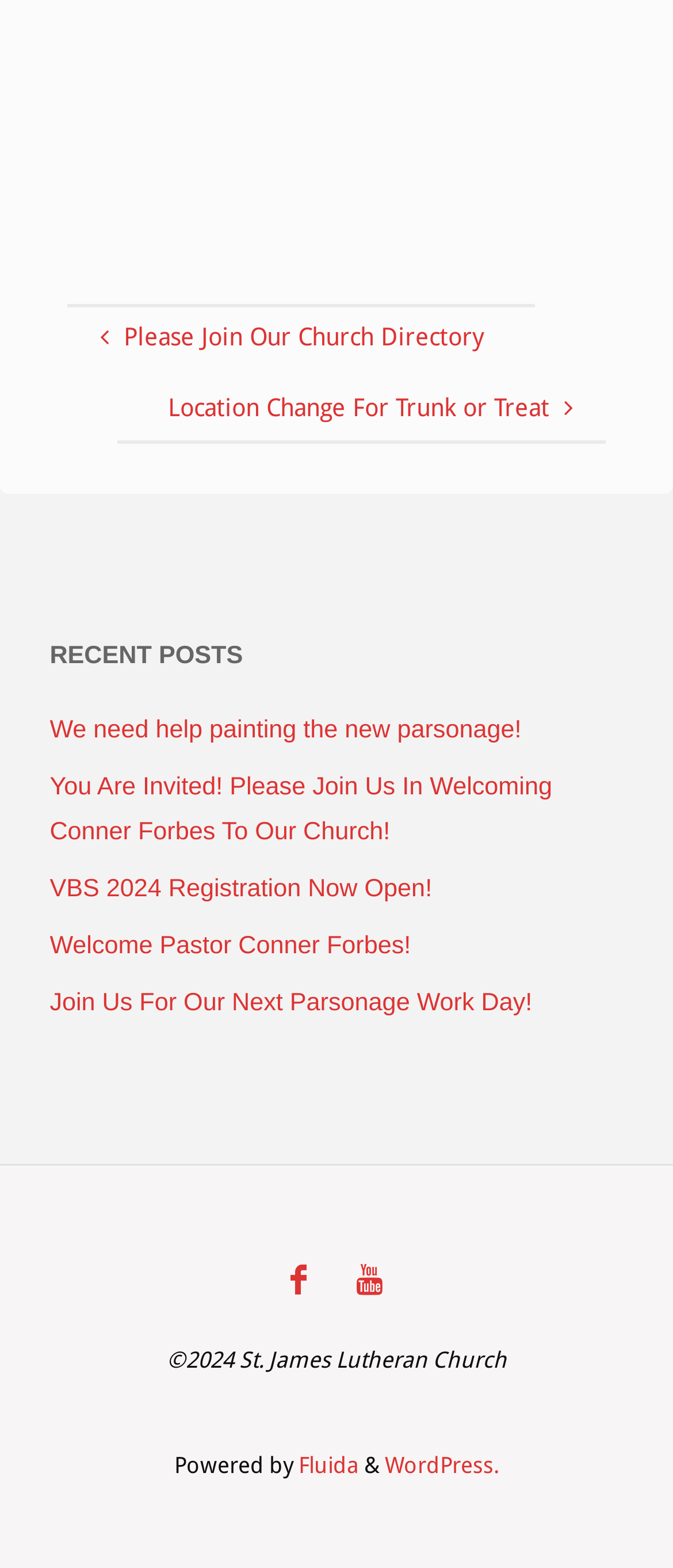Locate the bounding box coordinates of the element to click to perform the following action: 'Read about the location change for Trunk or Treat'. The coordinates should be given as four float values between 0 and 1, in the form of [left, top, right, bottom].

[0.175, 0.238, 0.9, 0.283]